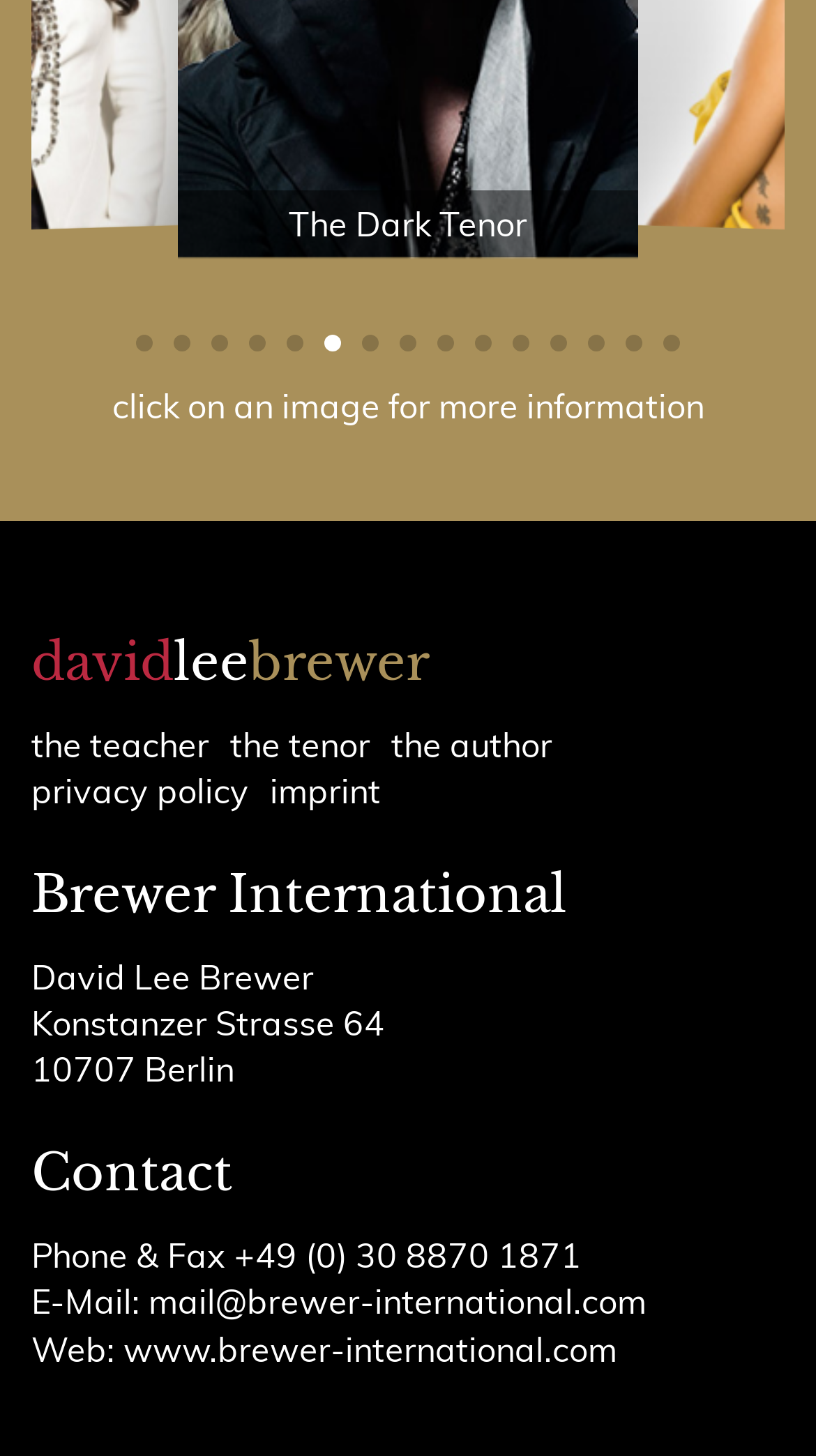Determine the bounding box coordinates of the UI element described by: "Go to...".

None